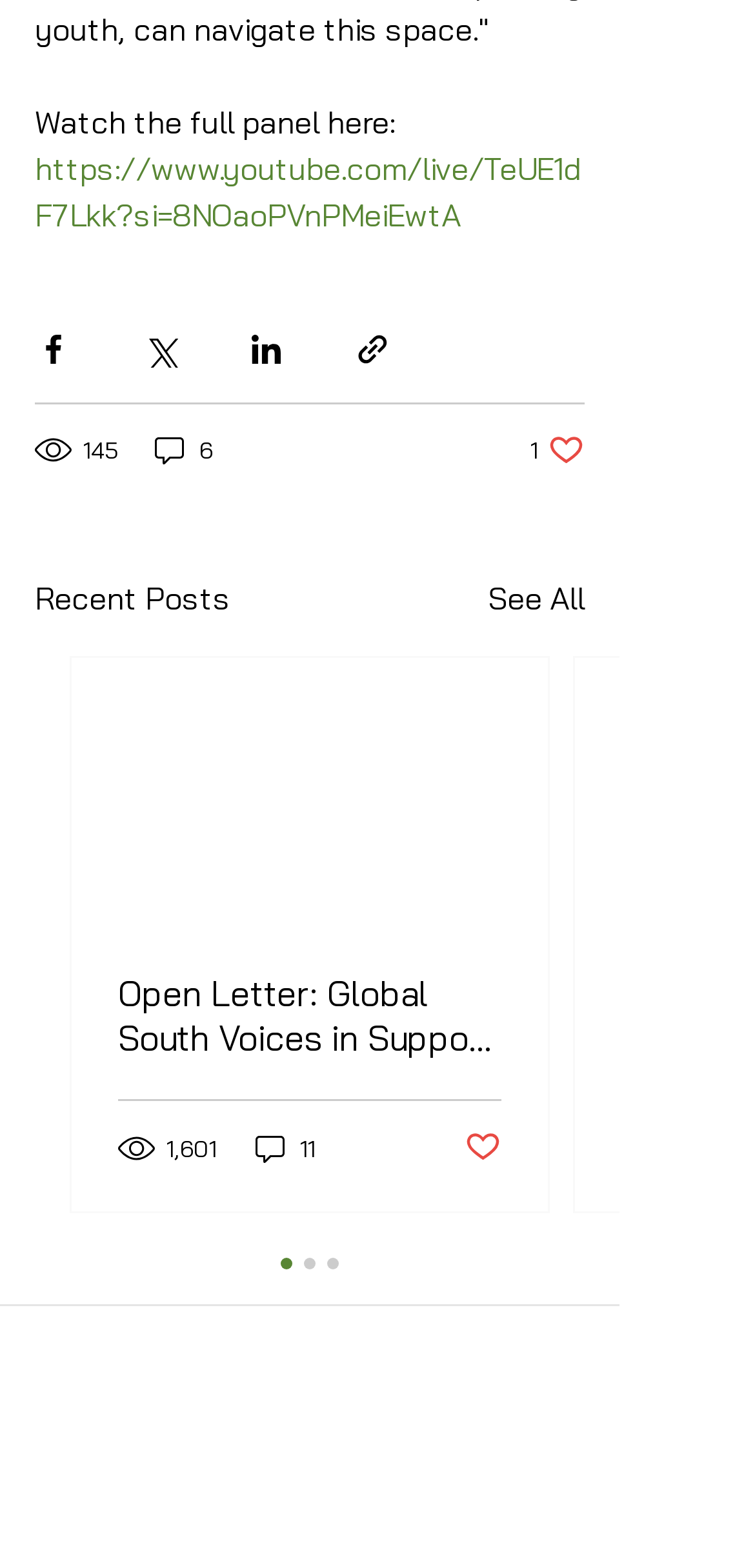Please identify the bounding box coordinates for the region that you need to click to follow this instruction: "Watch the full panel".

[0.046, 0.095, 0.769, 0.149]